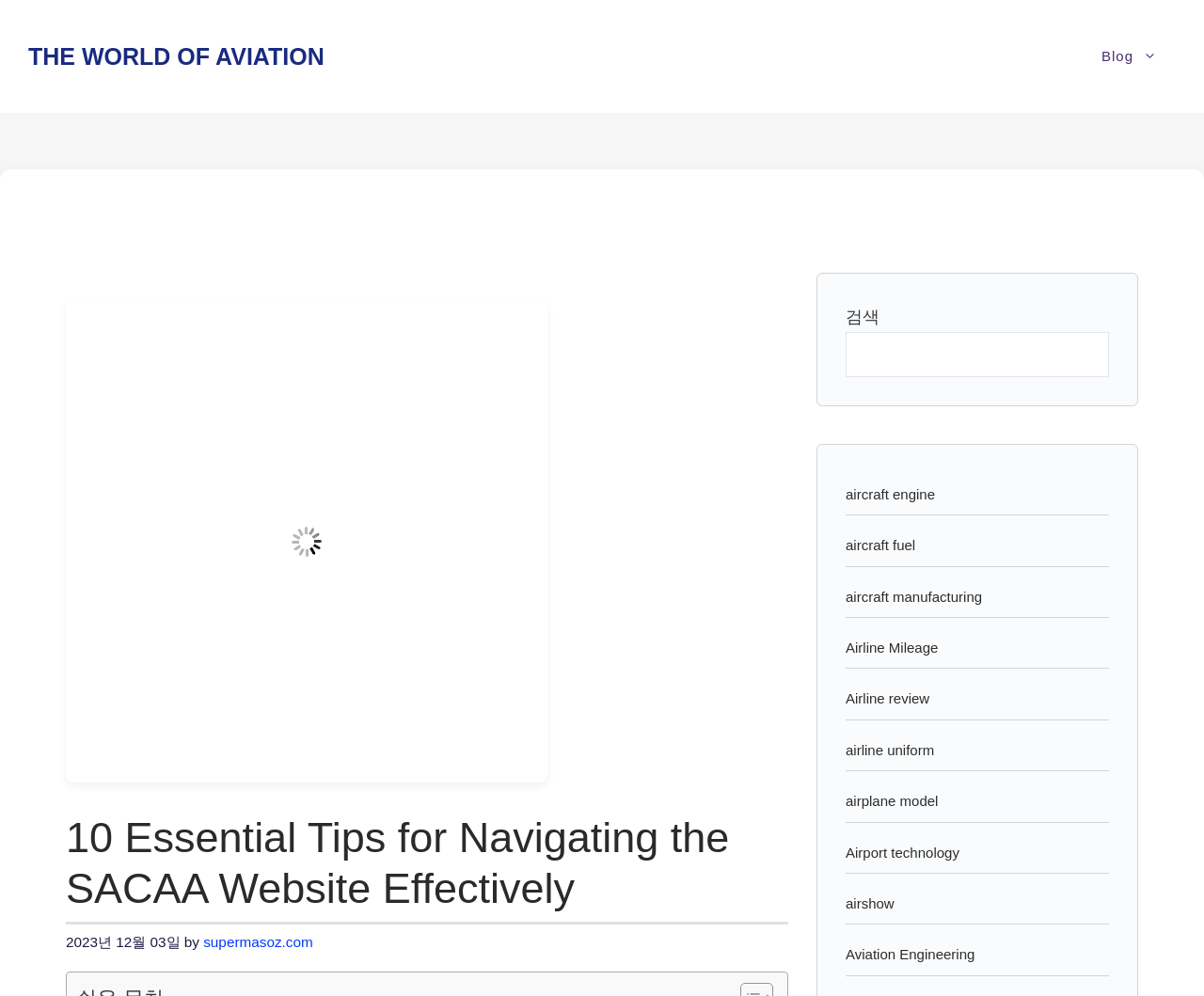What is the category of the webpage content?
Please answer the question with a single word or phrase, referencing the image.

Aviation